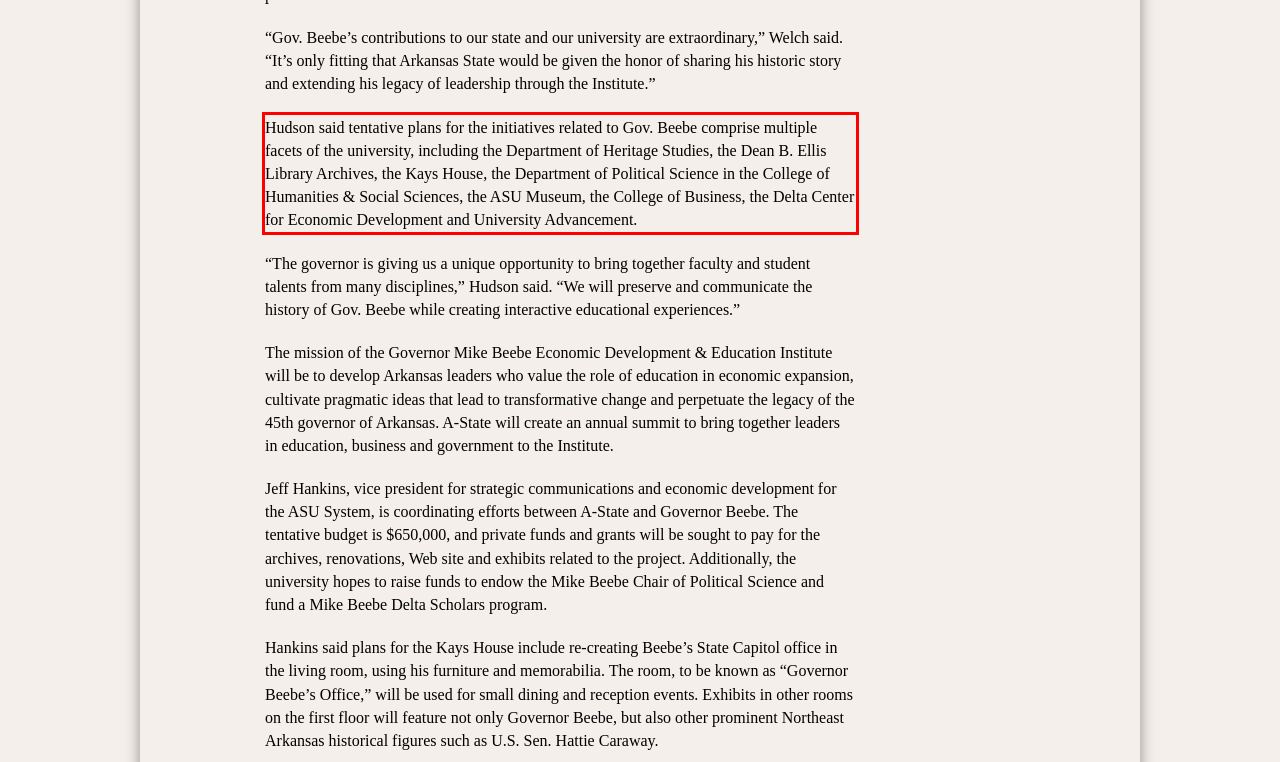Given a screenshot of a webpage containing a red rectangle bounding box, extract and provide the text content found within the red bounding box.

Hudson said tentative plans for the initiatives related to Gov. Beebe comprise multiple facets of the university, including the Department of Heritage Studies, the Dean B. Ellis Library Archives, the Kays House, the Department of Political Science in the College of Humanities & Social Sciences, the ASU Museum, the College of Business, the Delta Center for Economic Development and University Advancement.